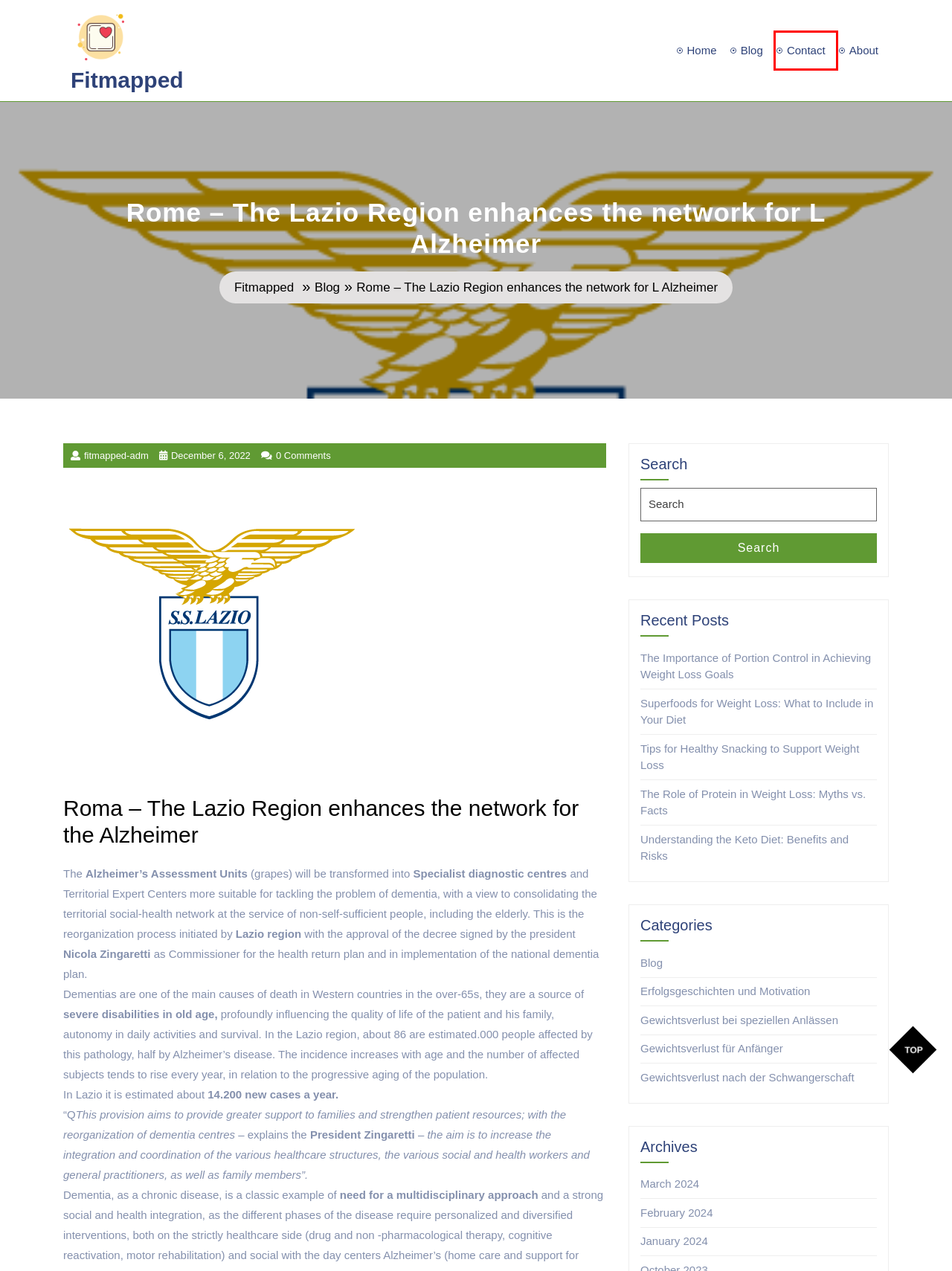Given a screenshot of a webpage with a red bounding box around a UI element, please identify the most appropriate webpage description that matches the new webpage after you click on the element. Here are the candidates:
A. Erfolgsgeschichten und Motivation - Fitmapped
B. The Role of Protein in Weight Loss: Myths vs. Facts - Fitmapped
C. Gewichtsverlust für Anfänger - Fitmapped
D. Gewichtsverlust bei speziellen Anlässen - Fitmapped
E. Blog - Fitmapped
F. About - Fitmapped
G. Contact - Fitmapped
H. Fitmapped -

G